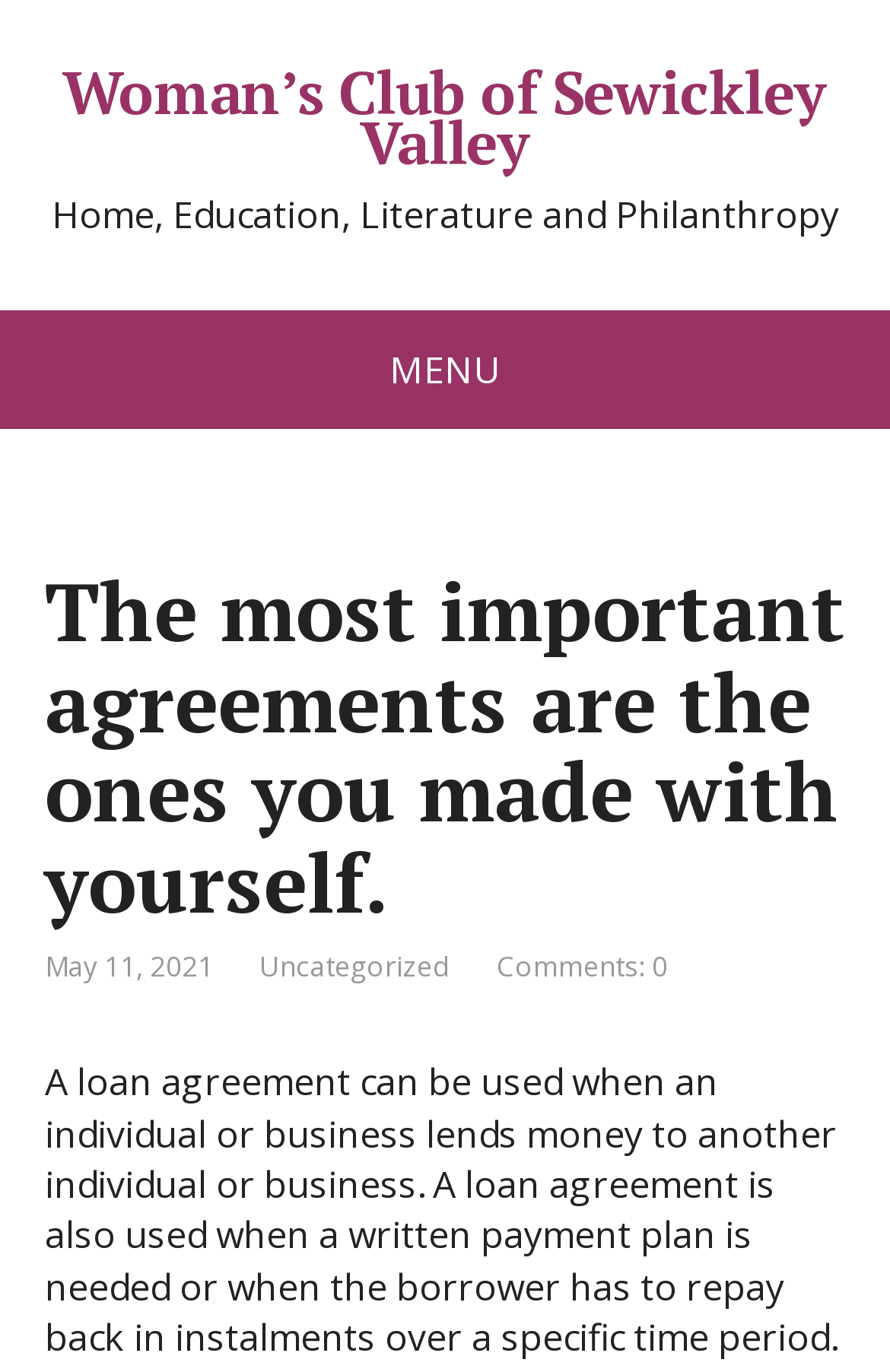Provide the bounding box coordinates of the HTML element this sentence describes: "Woman’s Club of Sewickley Valley". The bounding box coordinates consist of four float numbers between 0 and 1, i.e., [left, top, right, bottom].

[0.05, 0.05, 0.95, 0.122]